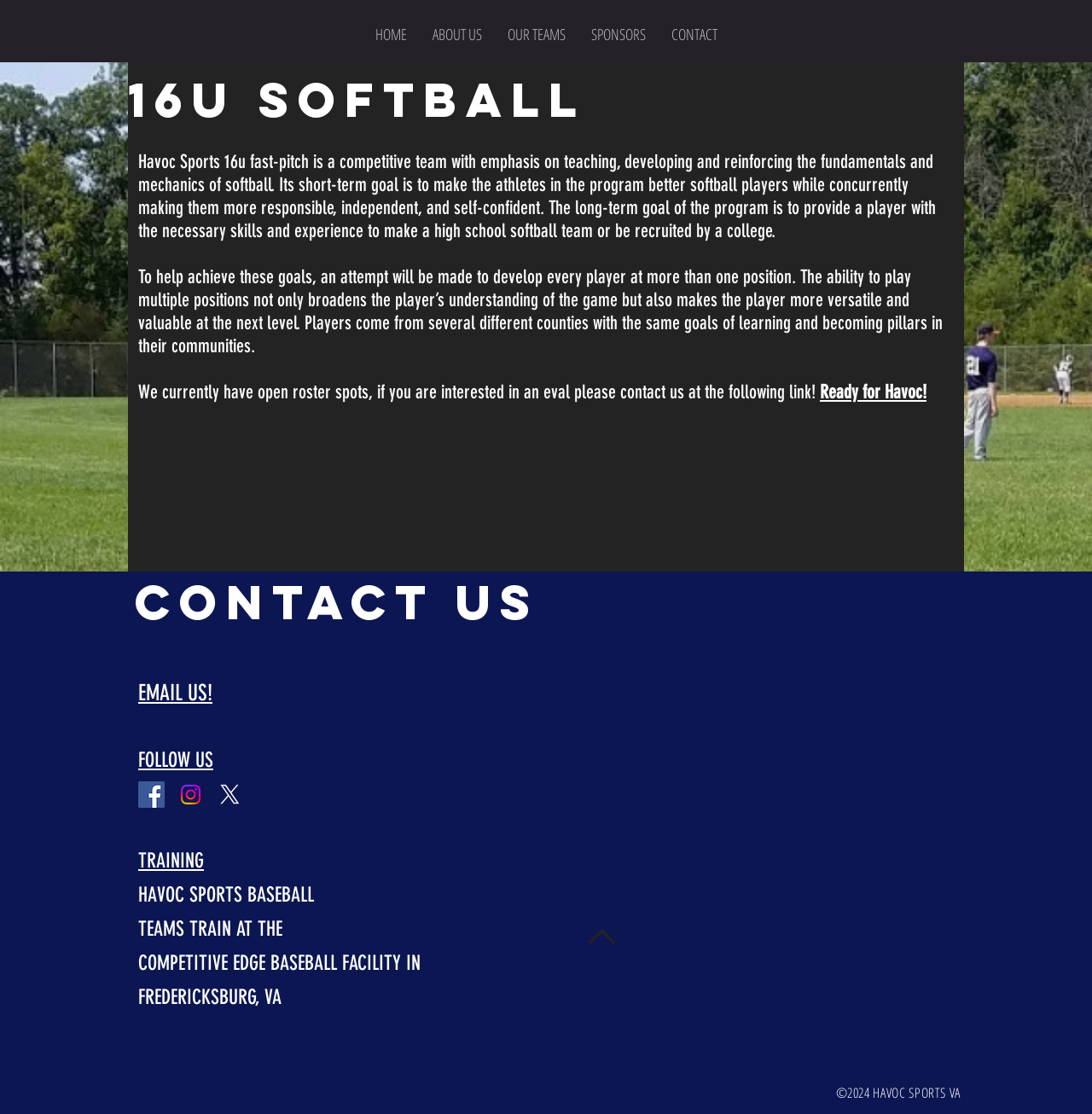Where do the players come from?
Please provide a single word or phrase as your answer based on the screenshot.

Several different counties